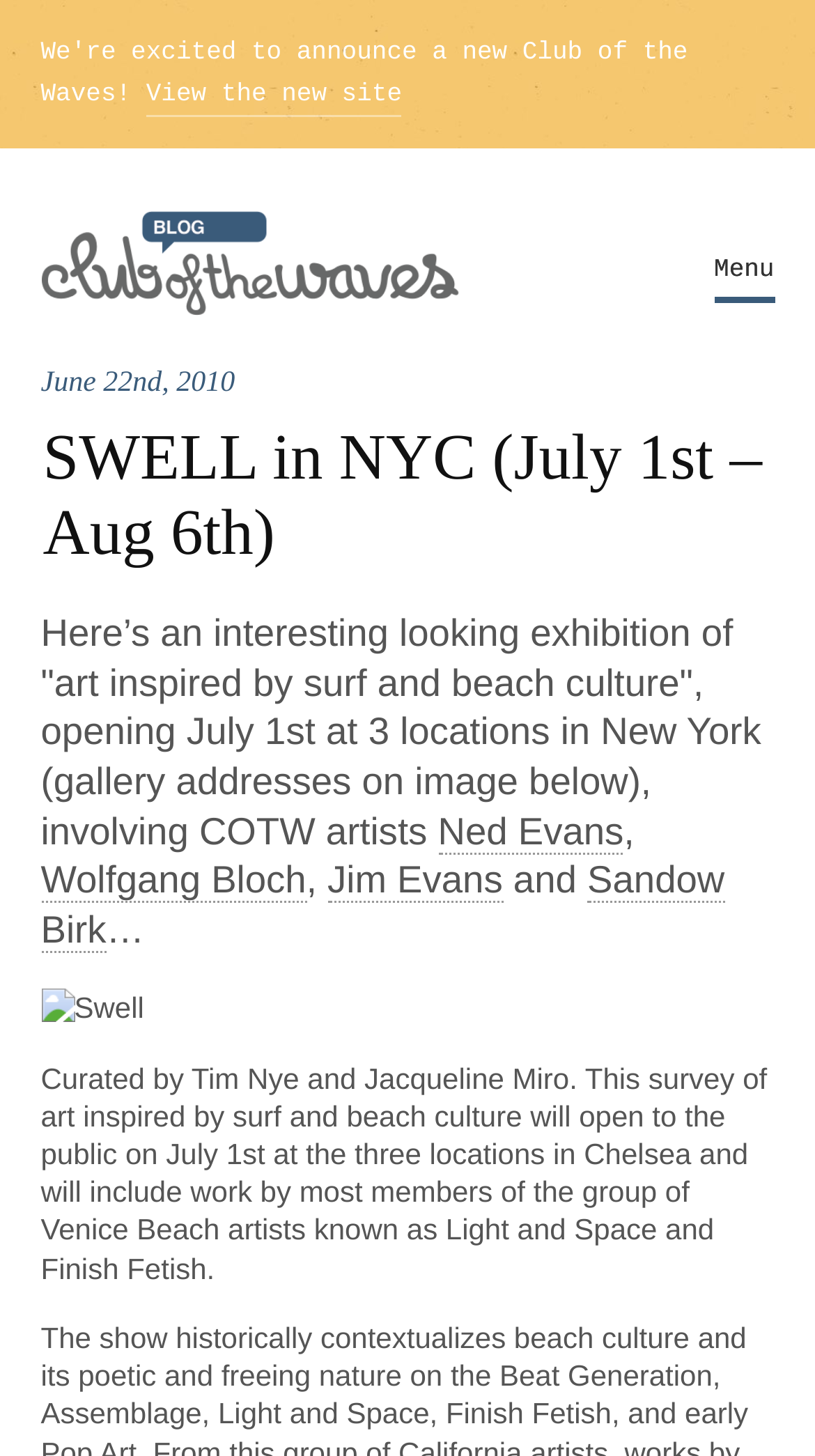Specify the bounding box coordinates of the region I need to click to perform the following instruction: "Check the exhibition details". The coordinates must be four float numbers in the range of 0 to 1, i.e., [left, top, right, bottom].

[0.05, 0.729, 0.941, 0.882]